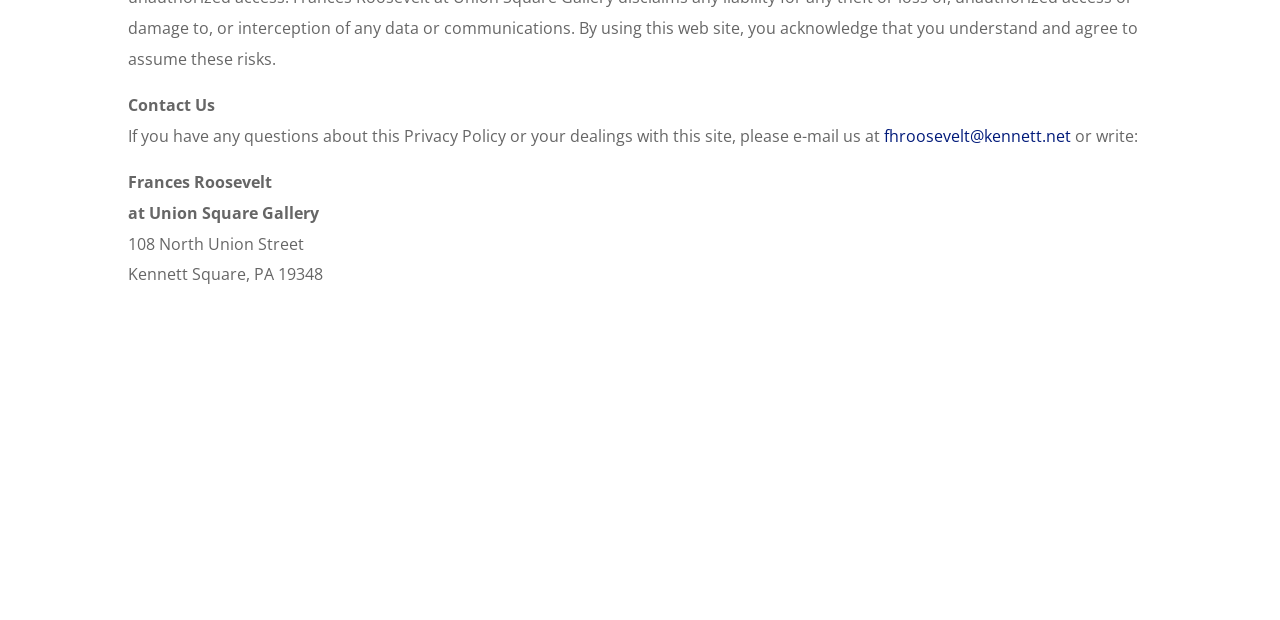What is the address of Union Square Gallery?
Answer the question with a single word or phrase derived from the image.

108 North Union Street, Kennett Square, PA 19348